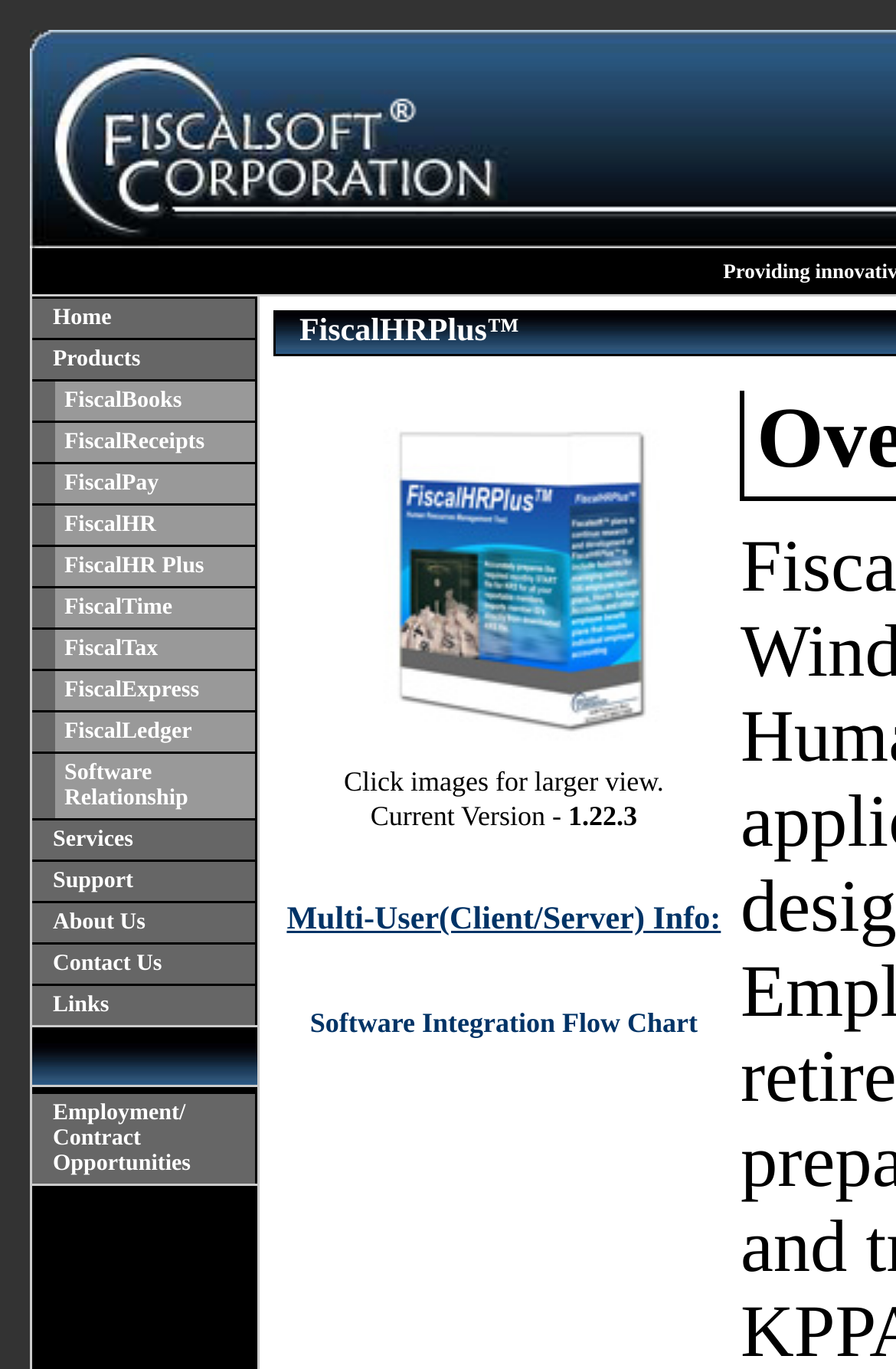Determine the bounding box coordinates of the region I should click to achieve the following instruction: "View FiscalHR Plus". Ensure the bounding box coordinates are four float numbers between 0 and 1, i.e., [left, top, right, bottom].

[0.036, 0.4, 0.288, 0.428]